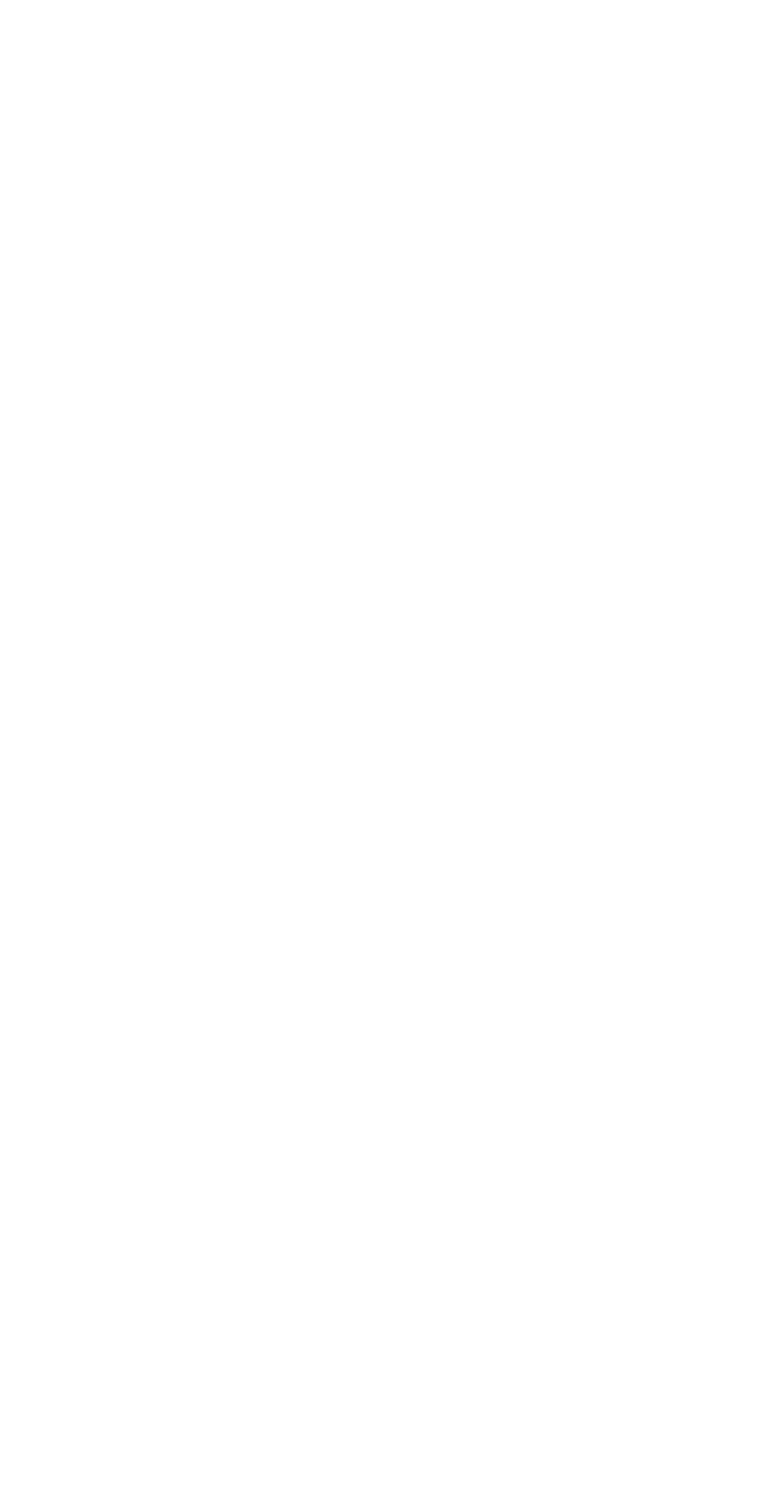Could you highlight the region that needs to be clicked to execute the instruction: "View the pricing page"?

[0.038, 0.361, 0.148, 0.382]